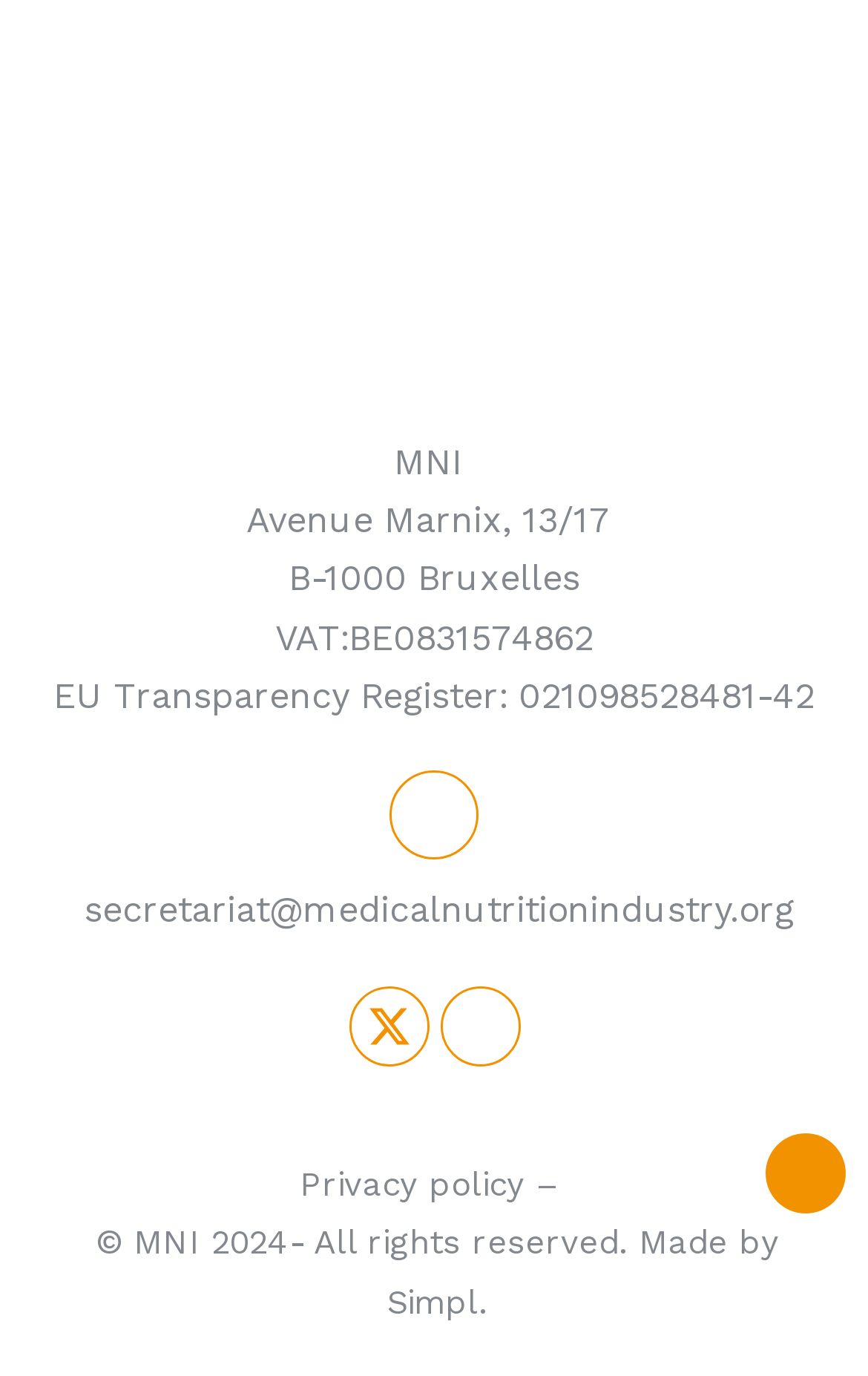What is the name of the organization that made the website?
Based on the image, respond with a single word or phrase.

Simpl